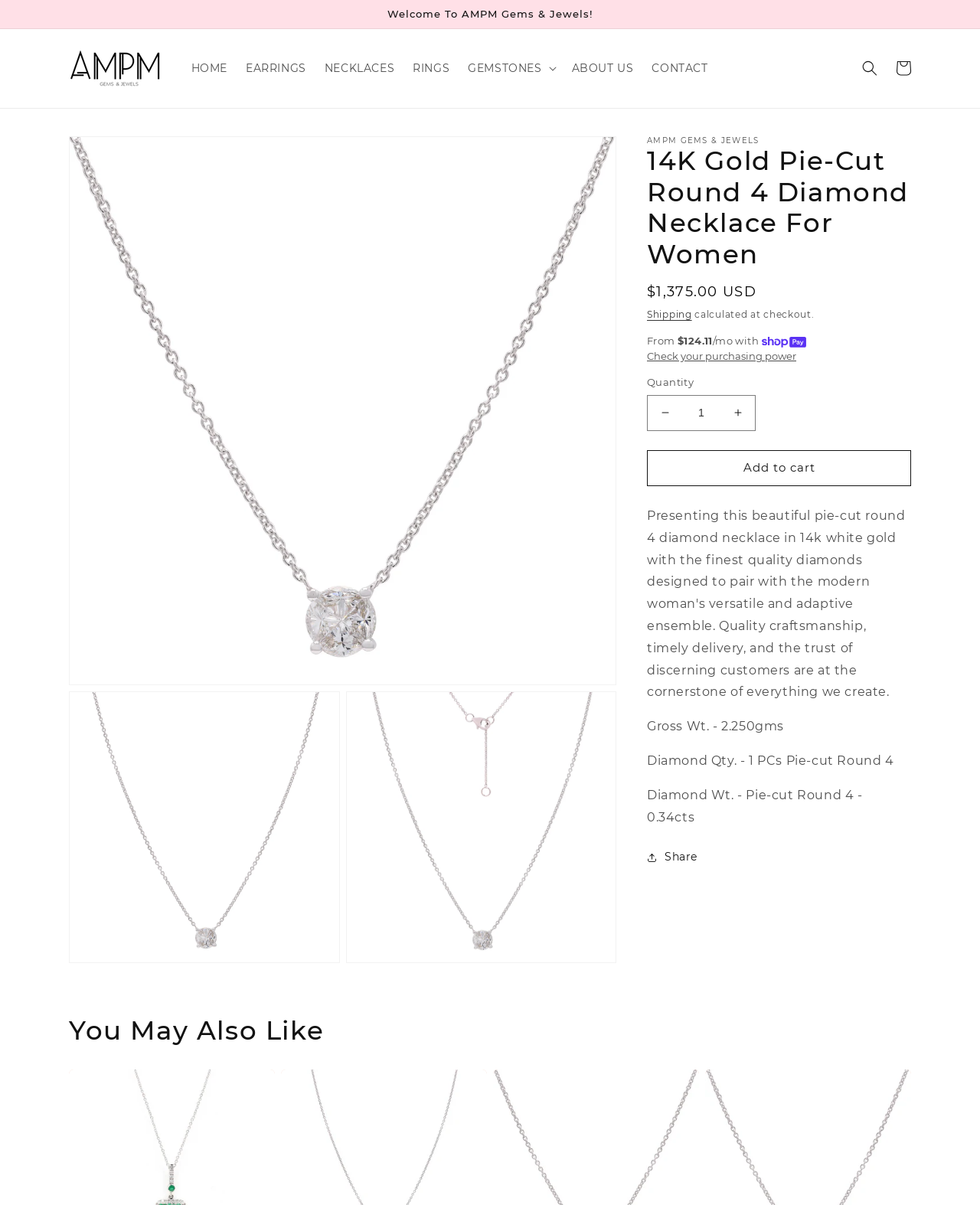Please identify the bounding box coordinates of the element I should click to complete this instruction: 'Click on the 'HOME' link'. The coordinates should be given as four float numbers between 0 and 1, like this: [left, top, right, bottom].

[0.186, 0.043, 0.241, 0.07]